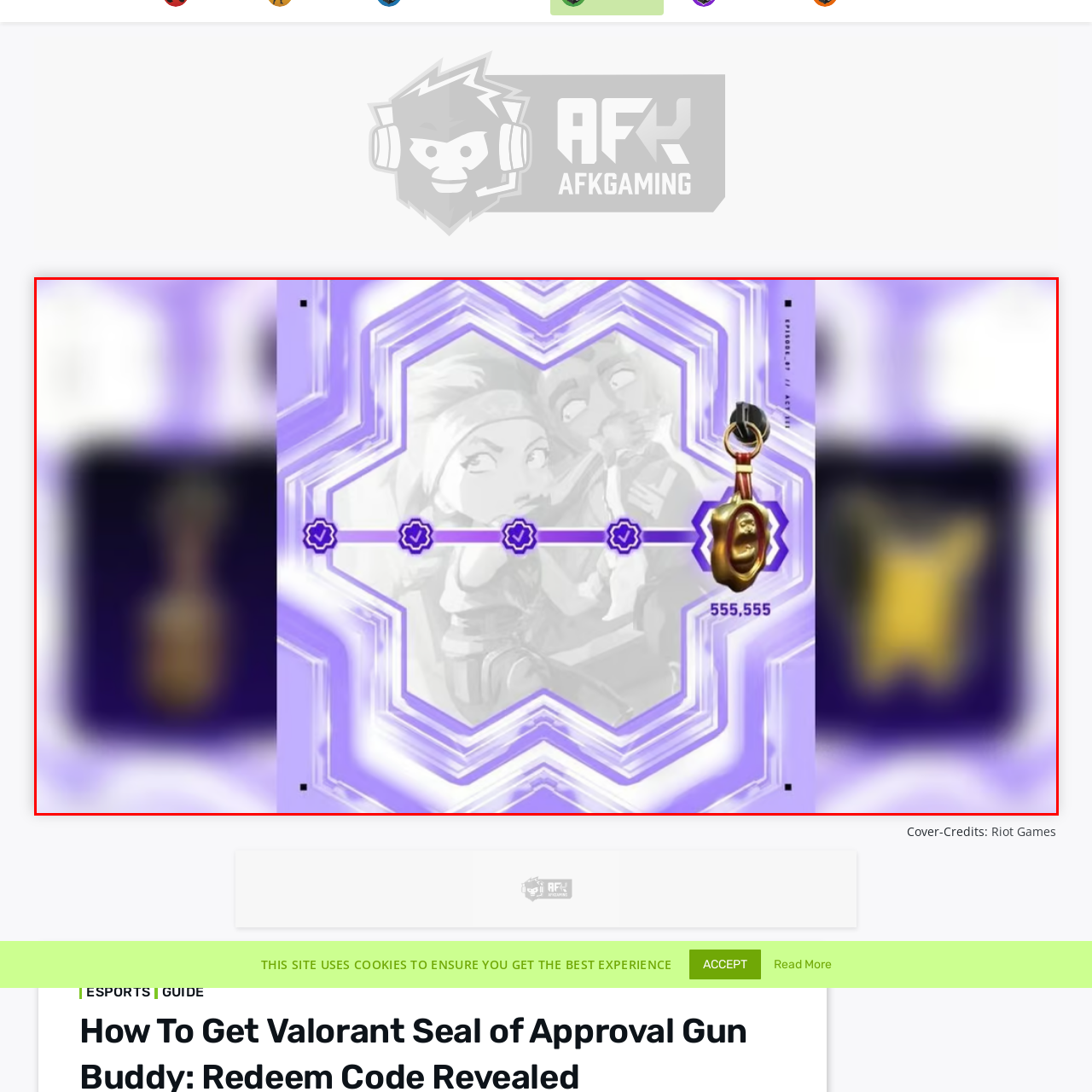What type of game is associated with the seal of approval?
Check the image enclosed by the red bounding box and give your answer in one word or a short phrase.

video game